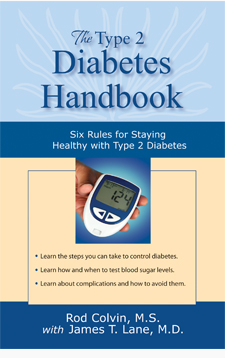Describe the image with as much detail as possible.

The cover of "The Type 2 Diabetes Handbook" features a soothing blue background adorned with an elegant pattern. Centrally positioned at the top is the title in a prominent font, clearly stating the book's focus on Type 2 diabetes. Just below the title, the subtitle "Six Rules for Staying Healthy with Type 2 Diabetes" highlights the main themes of the book. 

The design incorporates an image of a blood glucose monitor, symbolizing the practical health management strategies discussed within. Bullet points emphasize key learning outcomes, such as controlling diabetes, understanding blood sugar testing, and avoiding complications. 

Authored by Rod Colvin, M.S., and James T. Lane, M.D., this handbook serves as an essential guide for individuals seeking to manage their diabetes effectively, providing them with knowledge and actionable steps to maintain a healthier lifestyle.